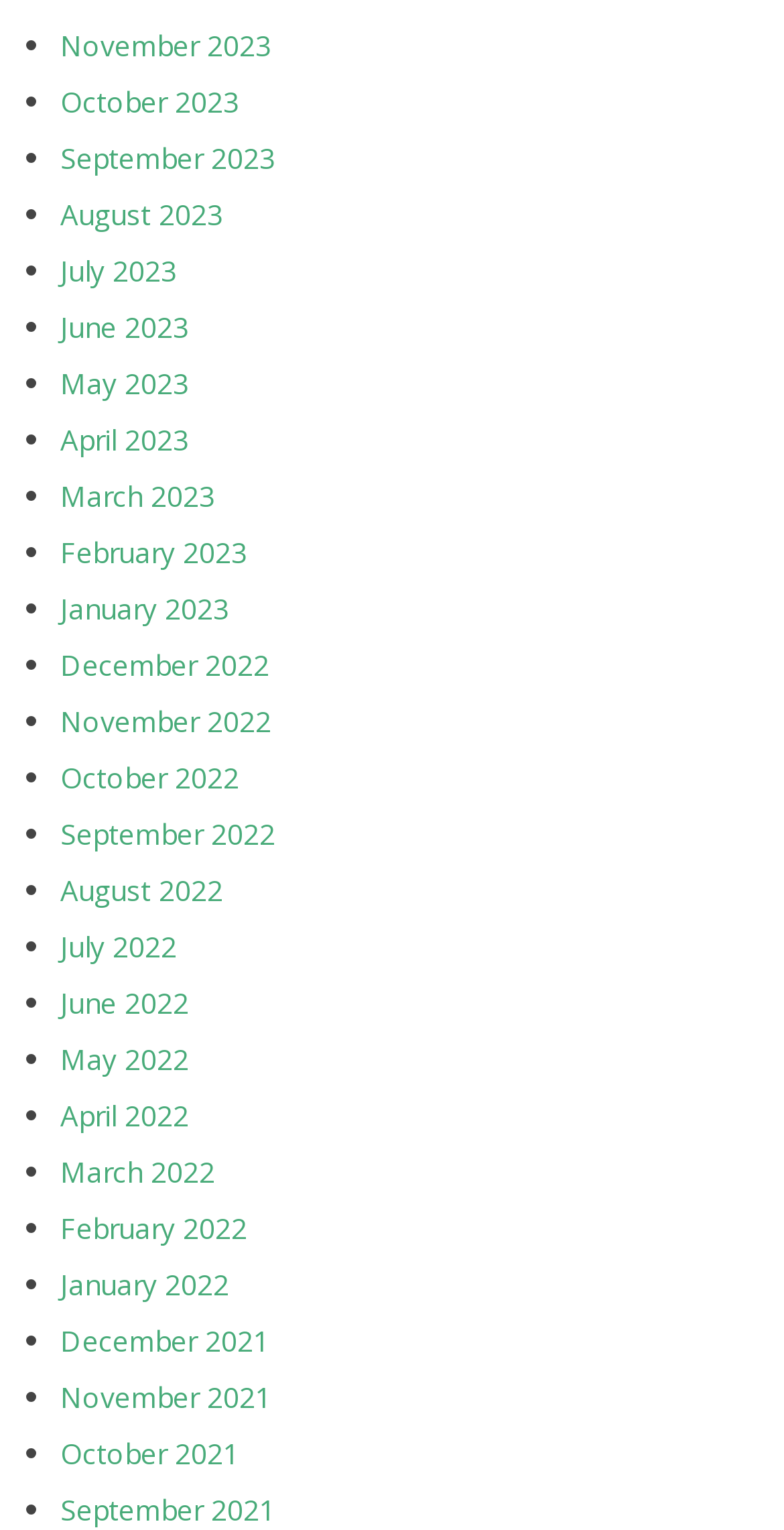Kindly determine the bounding box coordinates for the area that needs to be clicked to execute this instruction: "View November 2023".

[0.077, 0.016, 0.346, 0.041]